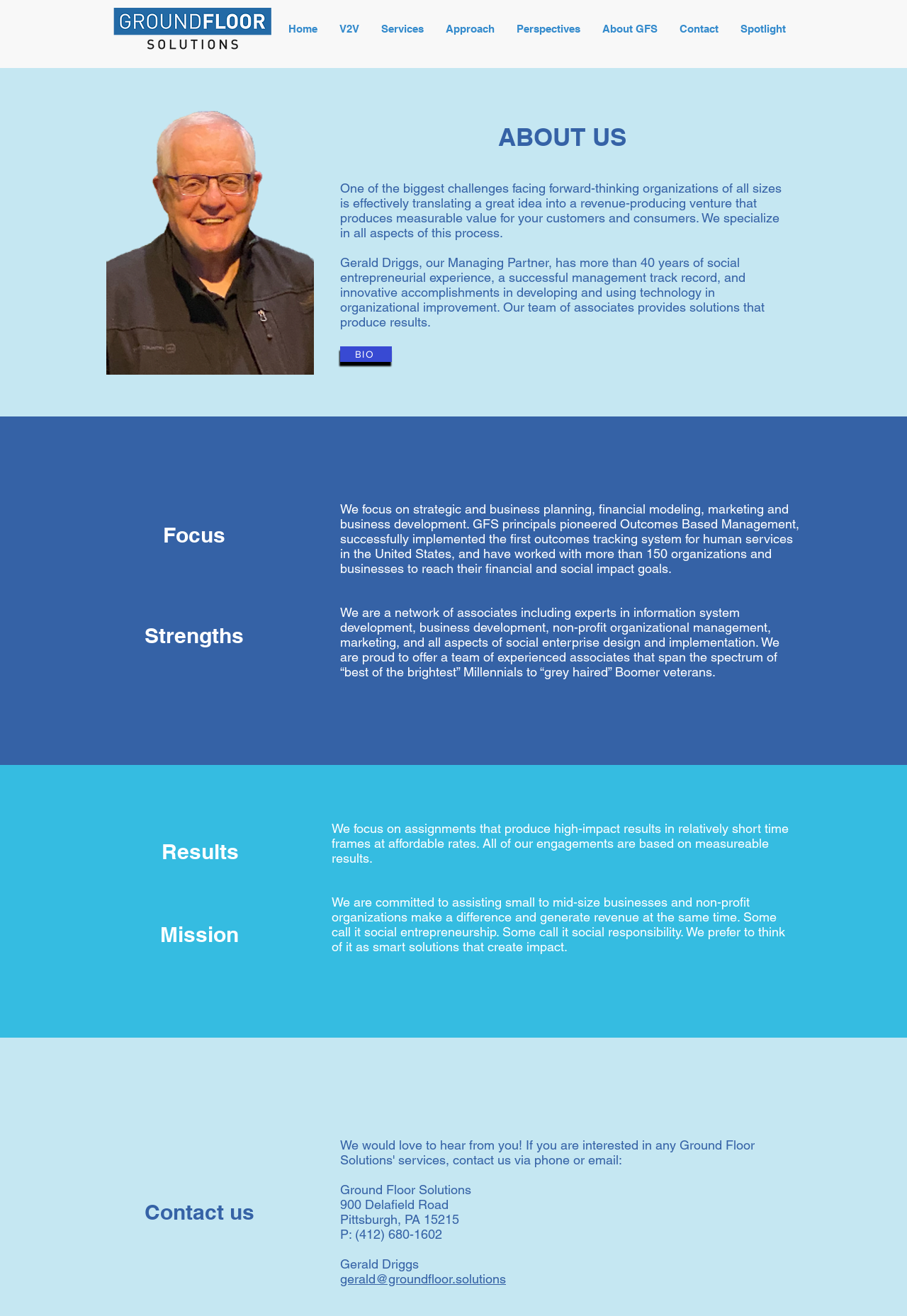What is the name of the company?
Look at the screenshot and respond with a single word or phrase.

Ground Floor Solutions